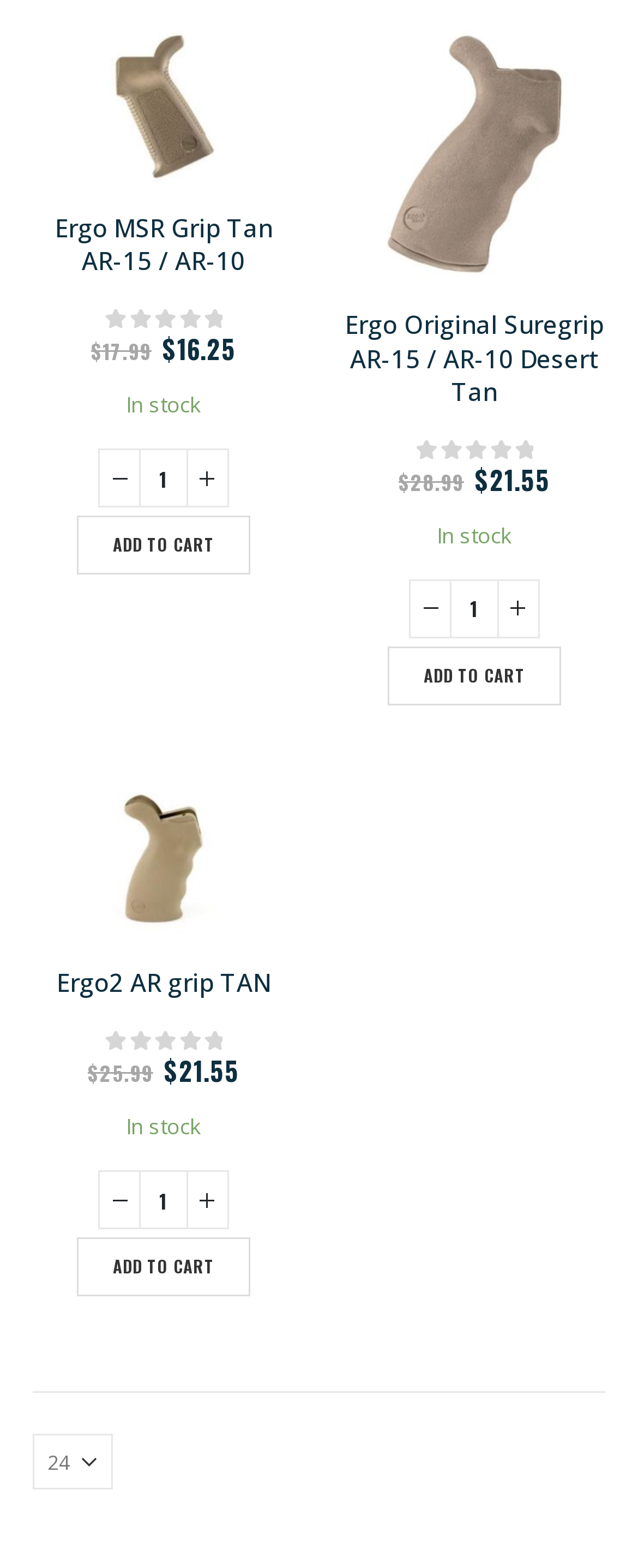Kindly provide the bounding box coordinates of the section you need to click on to fulfill the given instruction: "Select an option from the combobox".

[0.051, 0.915, 0.177, 0.95]